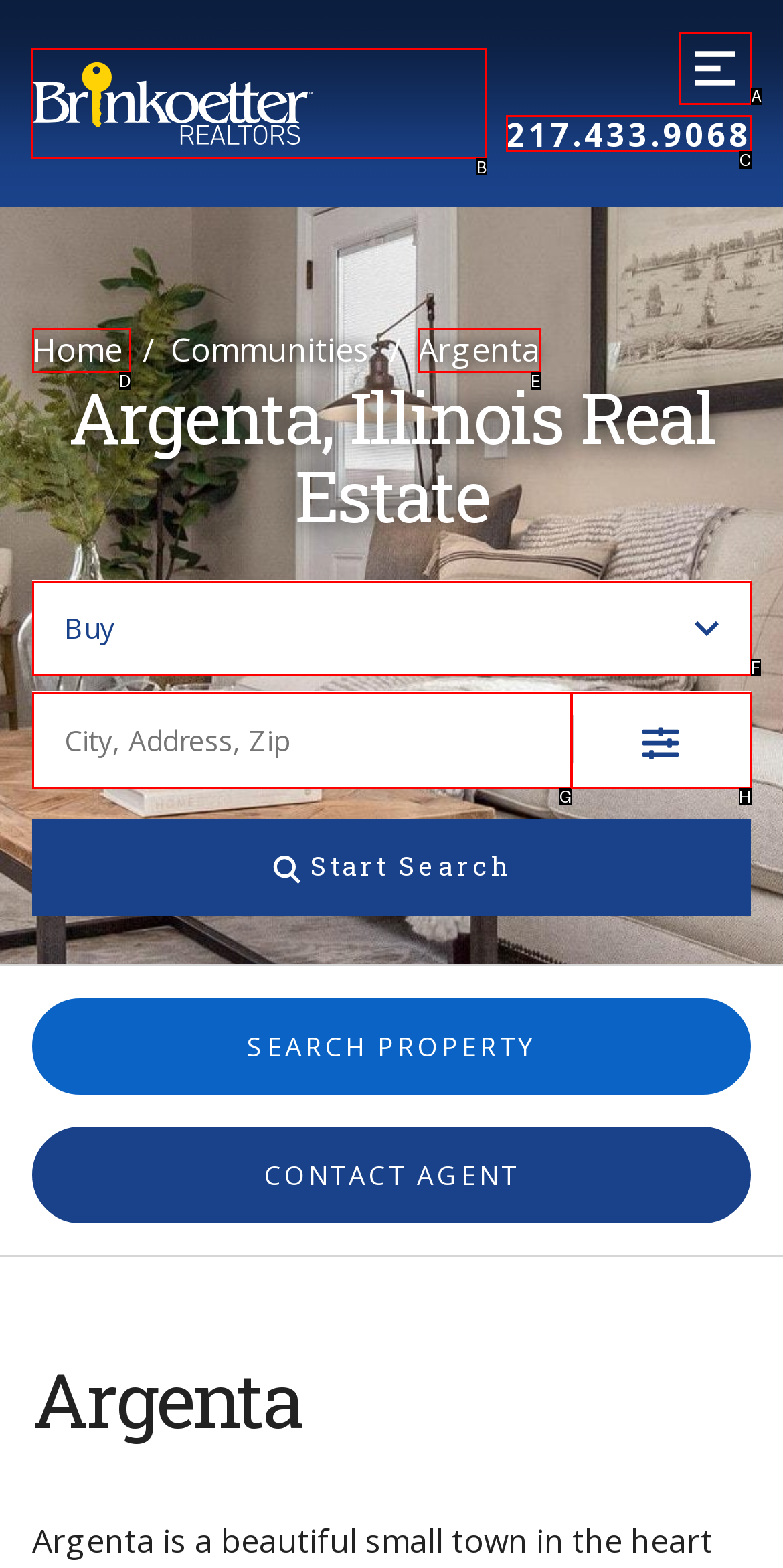Choose the correct UI element to click for this task: Go to homepage Answer using the letter from the given choices.

B